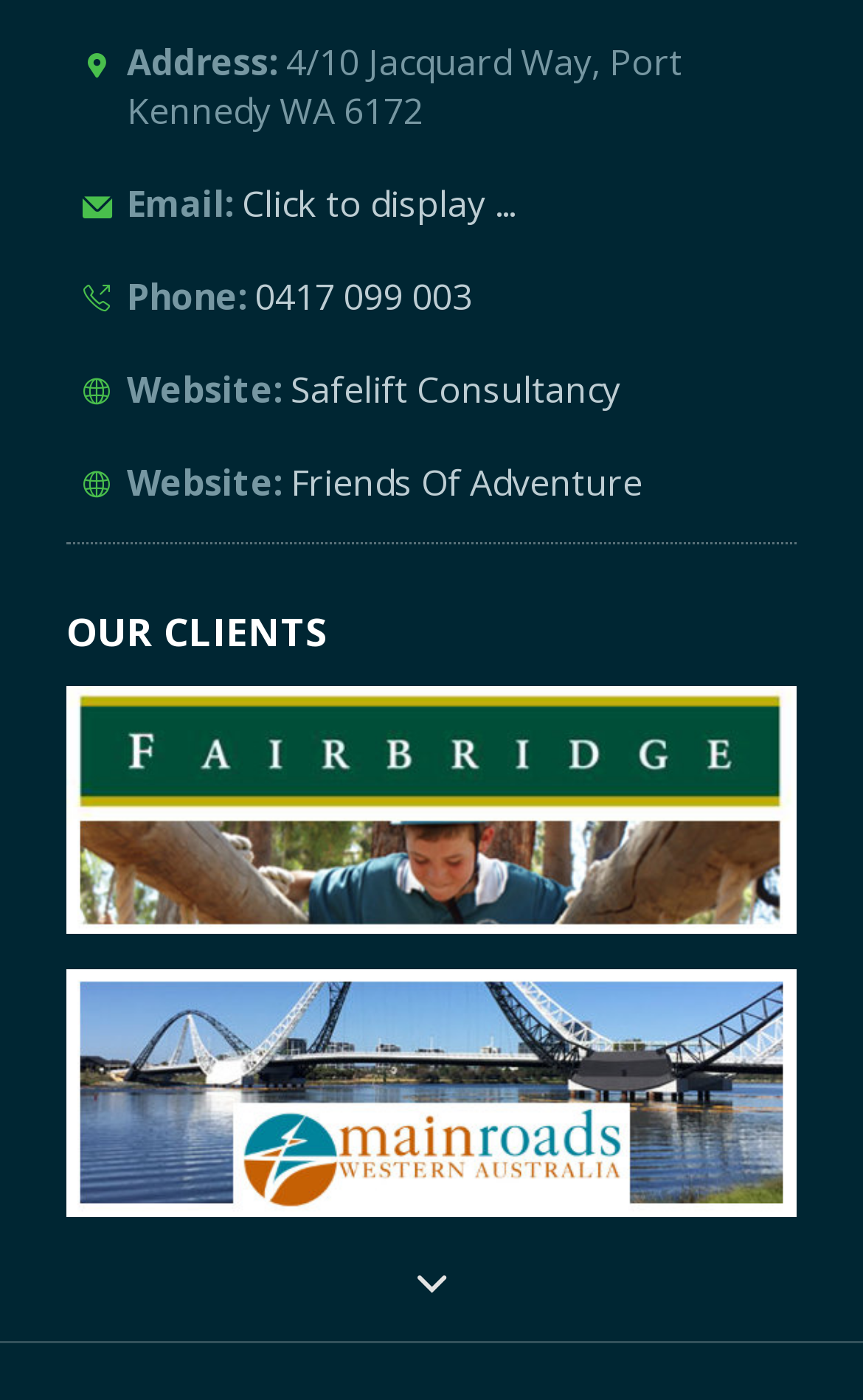Determine the bounding box coordinates for the UI element described. Format the coordinates as (top-left x, top-left y, bottom-right x, bottom-right y) and ensure all values are between 0 and 1. Element description: parent_node: Tindegruppa

None